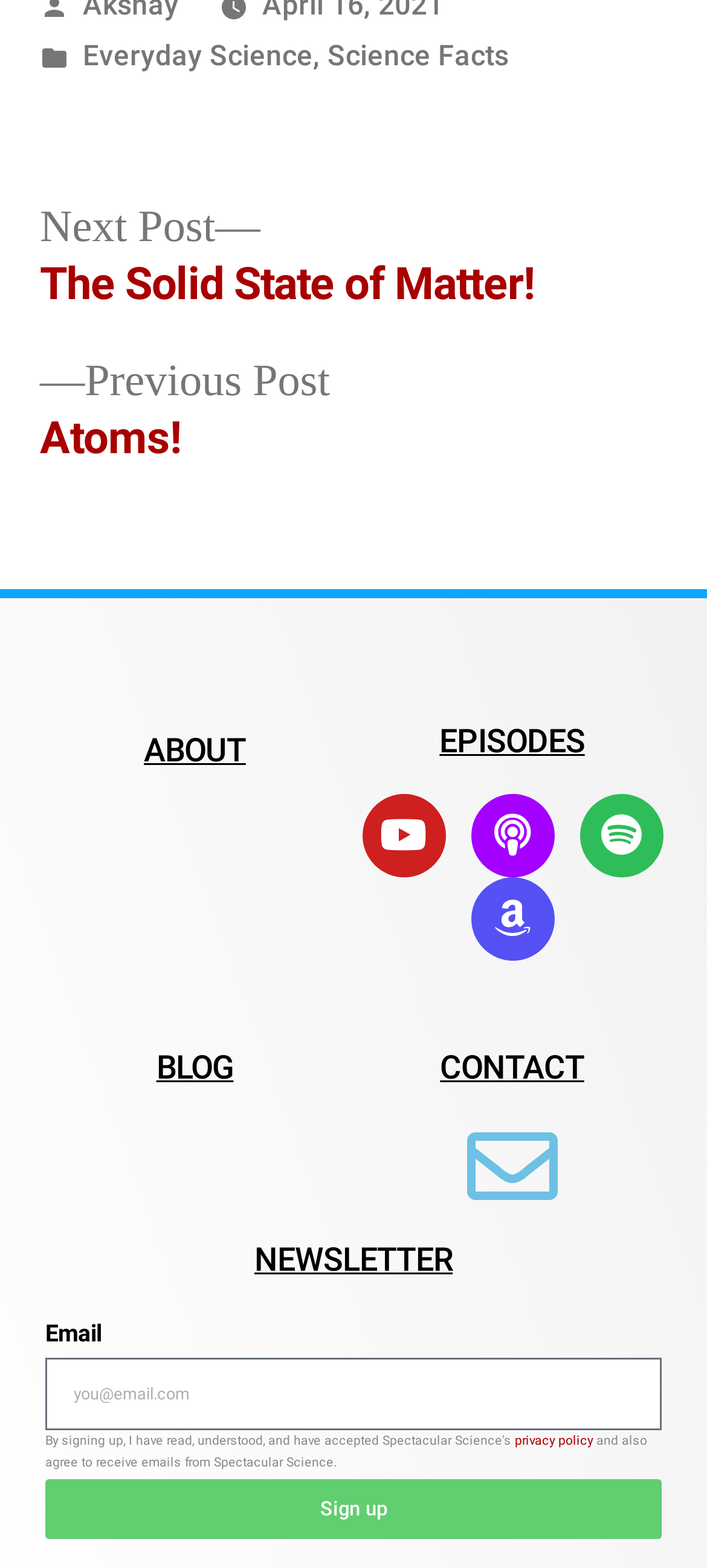Can you specify the bounding box coordinates of the area that needs to be clicked to fulfill the following instruction: "go to previous post"?

[0.056, 0.225, 0.467, 0.298]